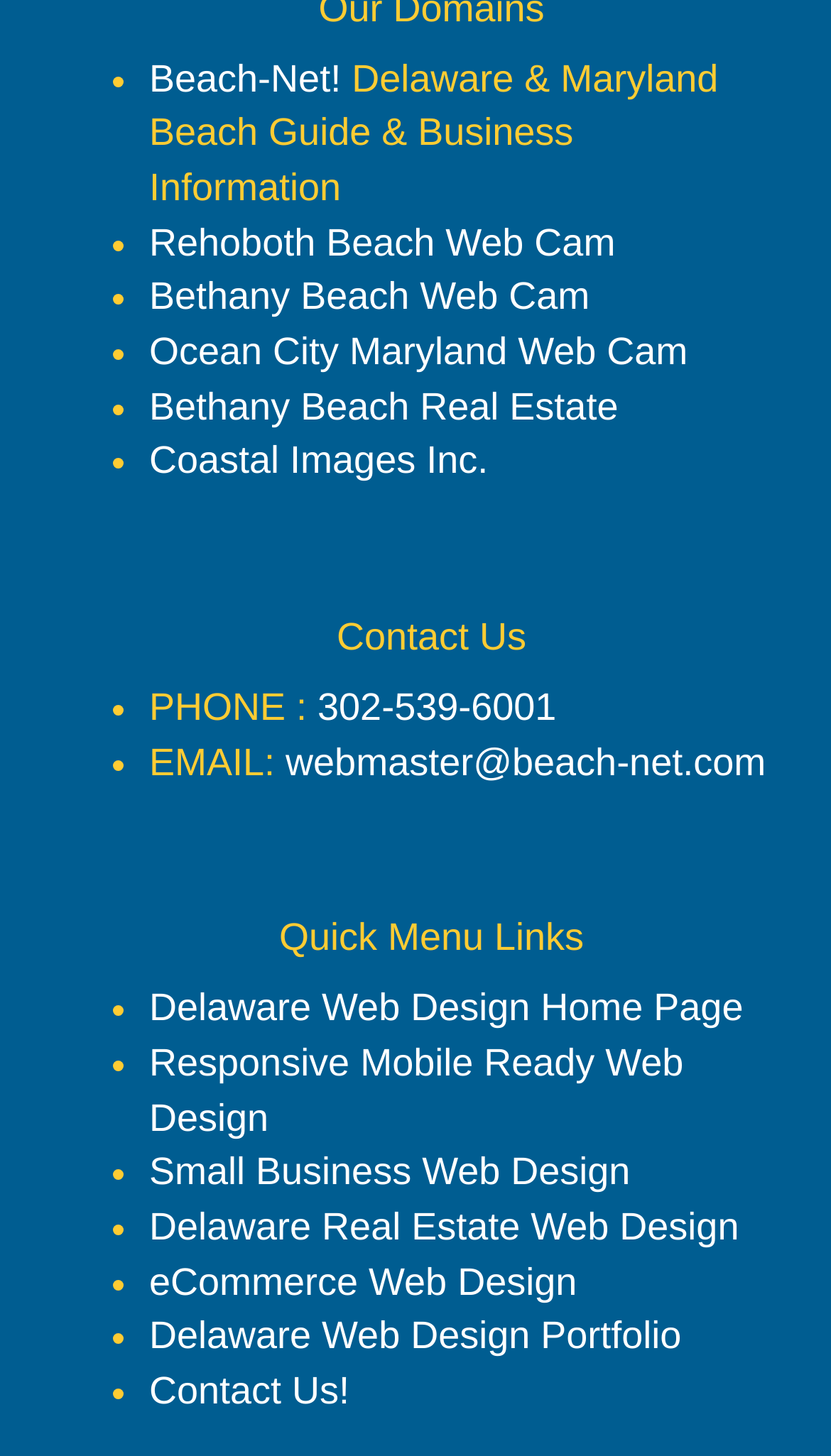Provide the bounding box coordinates, formatted as (top-left x, top-left y, bottom-right x, bottom-right y), with all values being floating point numbers between 0 and 1. Identify the bounding box of the UI element that matches the description: Delaware Web Design Portfolio

[0.179, 0.903, 0.82, 0.932]